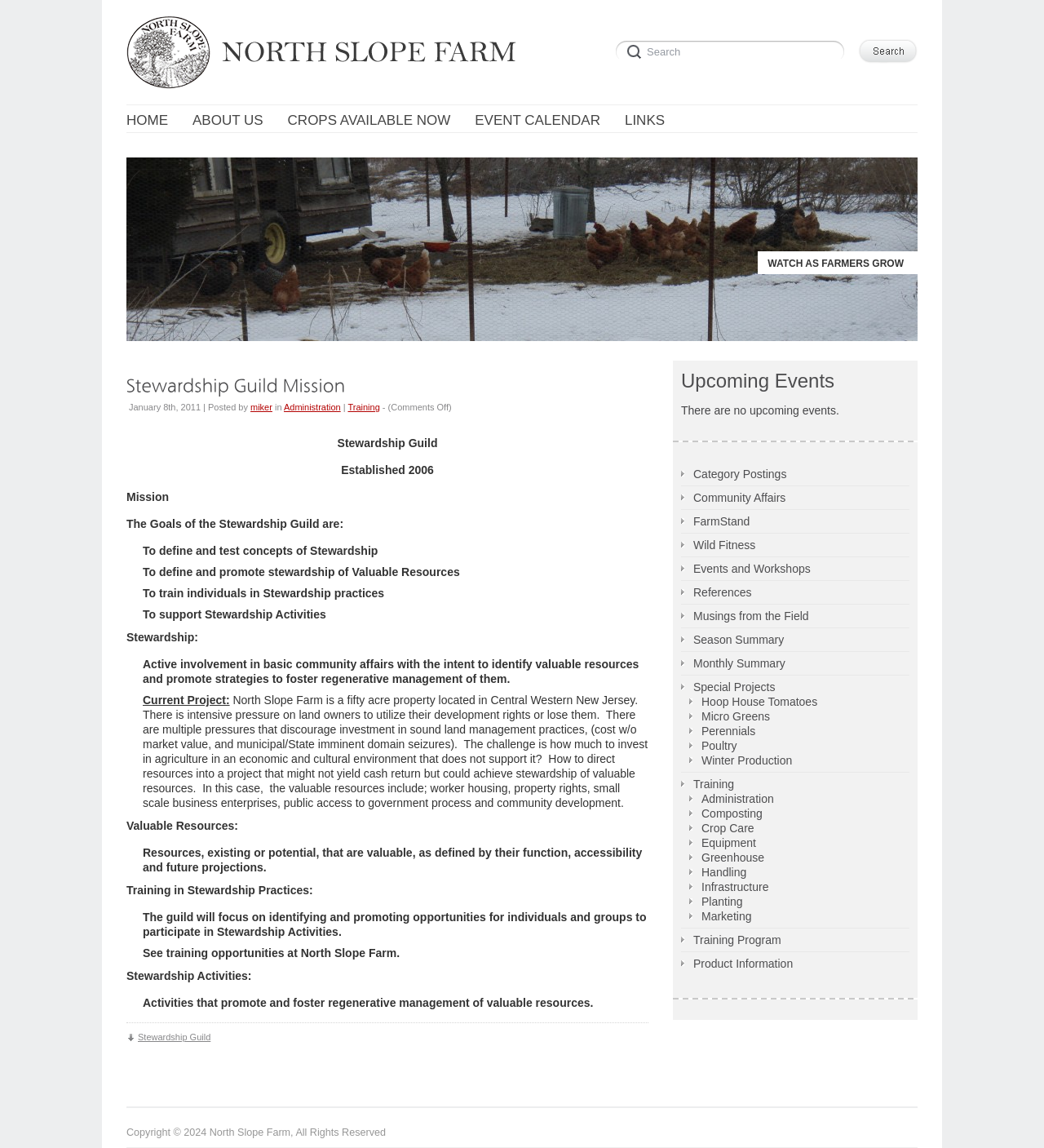Identify the bounding box for the given UI element using the description provided. Coordinates should be in the format (top-left x, top-left y, bottom-right x, bottom-right y) and must be between 0 and 1. Here is the description: Musings from the Field

[0.652, 0.528, 0.775, 0.545]